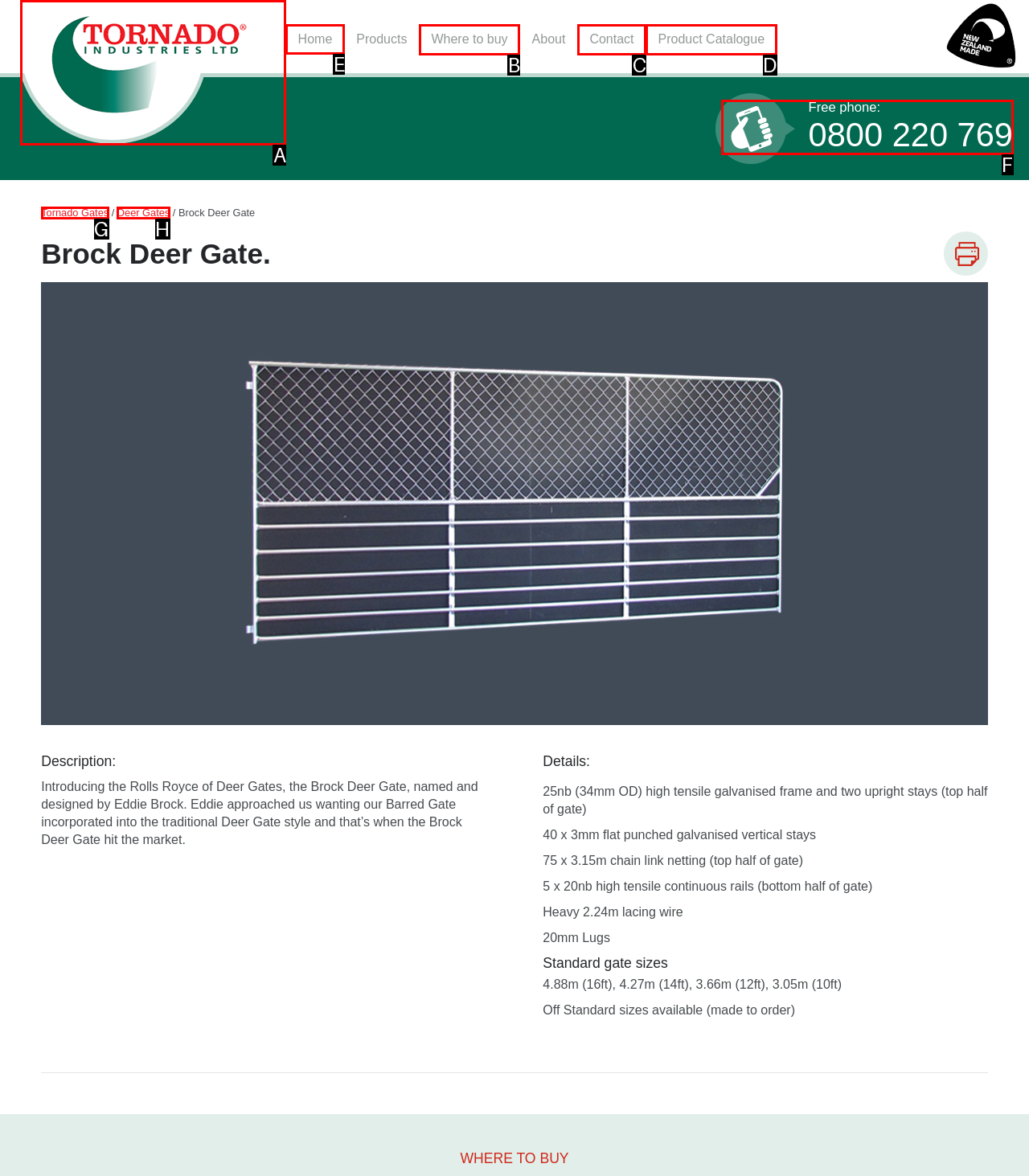Point out the option that needs to be clicked to fulfill the following instruction: Go to the Home page
Answer with the letter of the appropriate choice from the listed options.

E